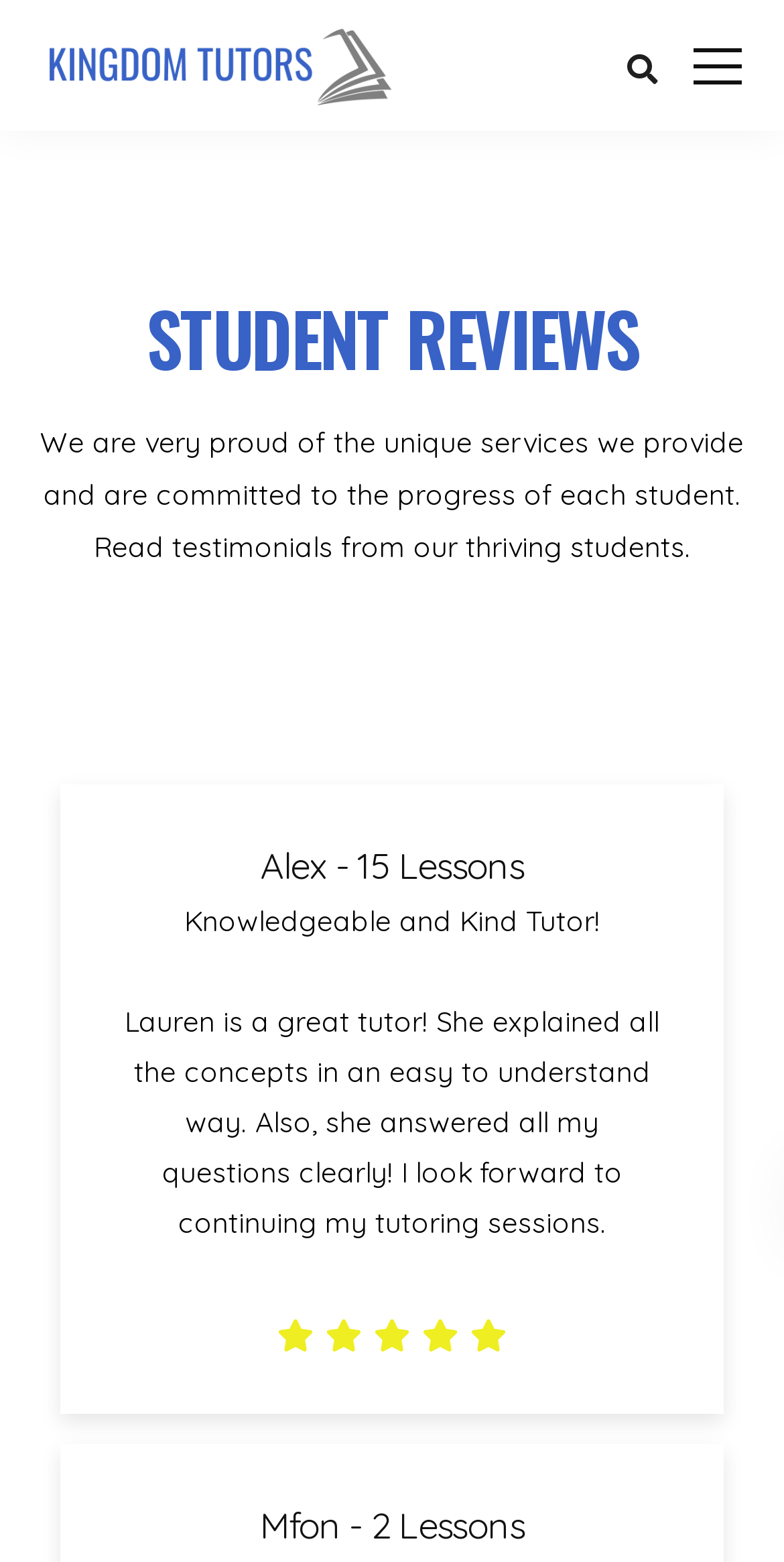How many student reviews are shown?
Answer the question with a detailed and thorough explanation.

I counted the number of student reviews by looking at the headings with student names, such as 'Alex - 15 Lessons' and 'Mfon - 2 Lessons'. There are two student reviews shown on this webpage.